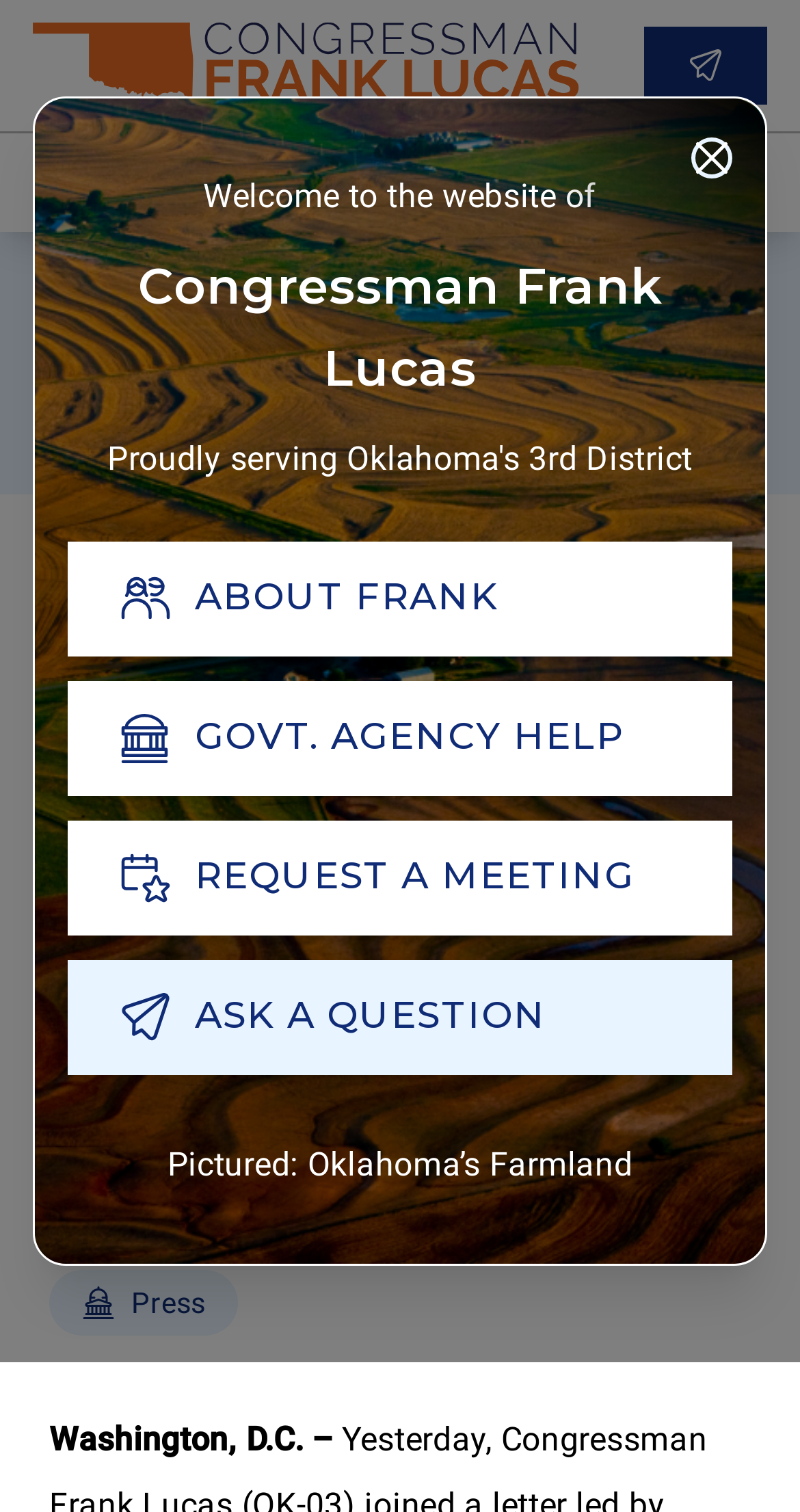Given the description: "aria-label="Close"", determine the bounding box coordinates of the UI element. The coordinates should be formatted as four float numbers between 0 and 1, [left, top, right, bottom].

[0.864, 0.091, 0.915, 0.118]